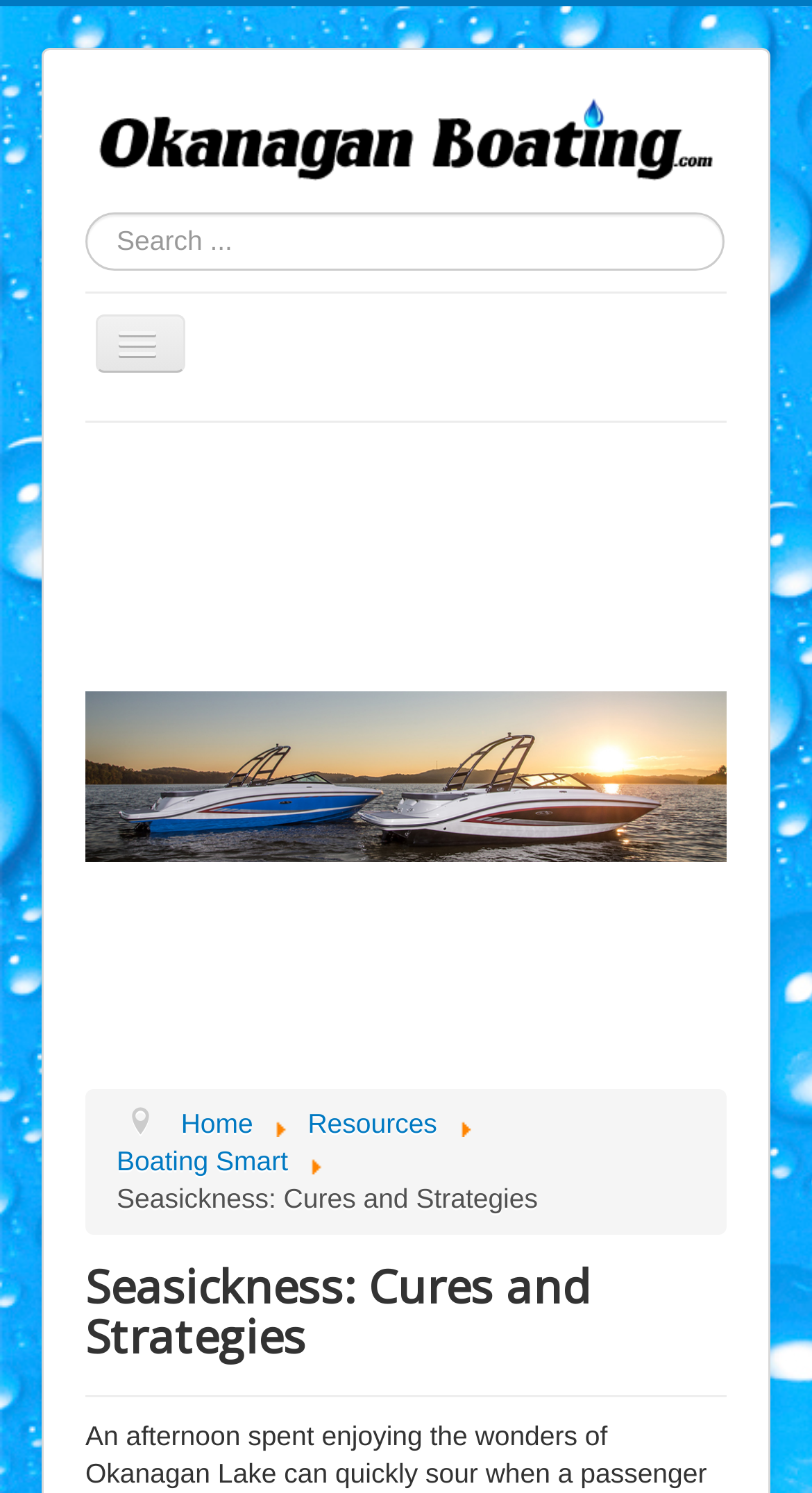Identify the bounding box coordinates for the element you need to click to achieve the following task: "Go to Home page". Provide the bounding box coordinates as four float numbers between 0 and 1, in the form [left, top, right, bottom].

[0.105, 0.278, 0.895, 0.323]